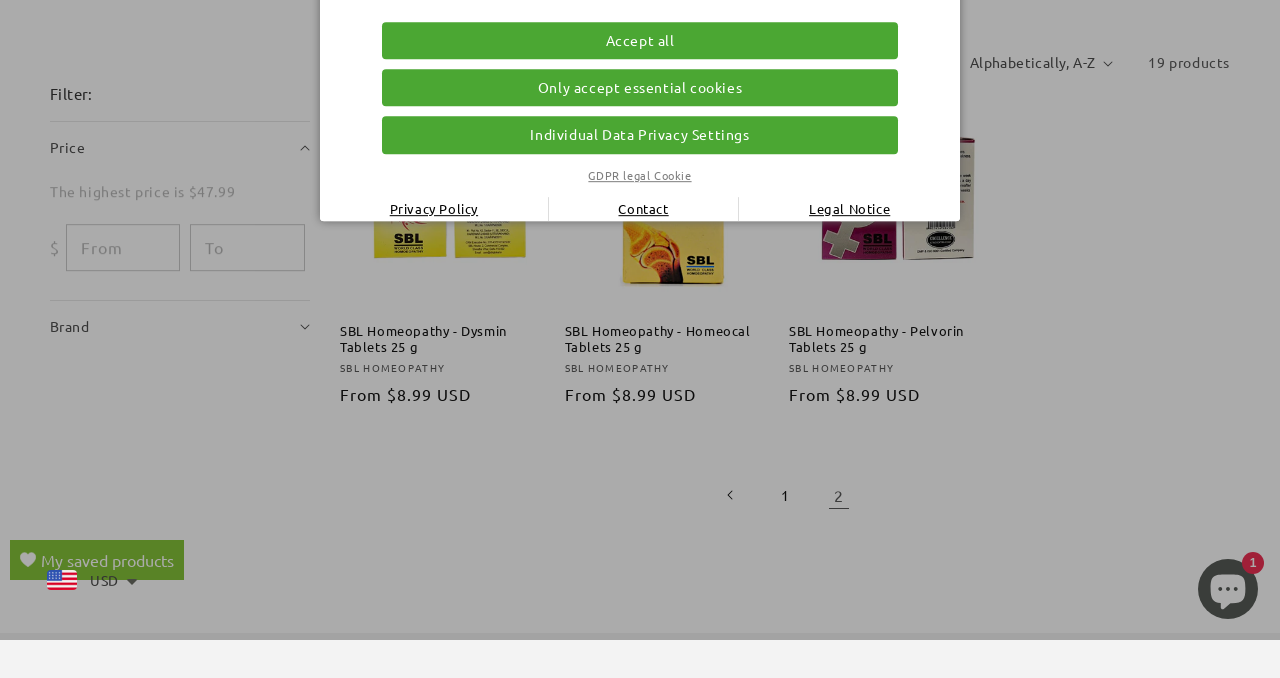Given the element description parent_node: To name="filter.v.price.lte" placeholder="47.99", predict the bounding box coordinates for the UI element in the webpage screenshot. The format should be (top-left x, top-left y, bottom-right x, bottom-right y), and the values should be between 0 and 1.

[0.149, 0.345, 0.237, 0.411]